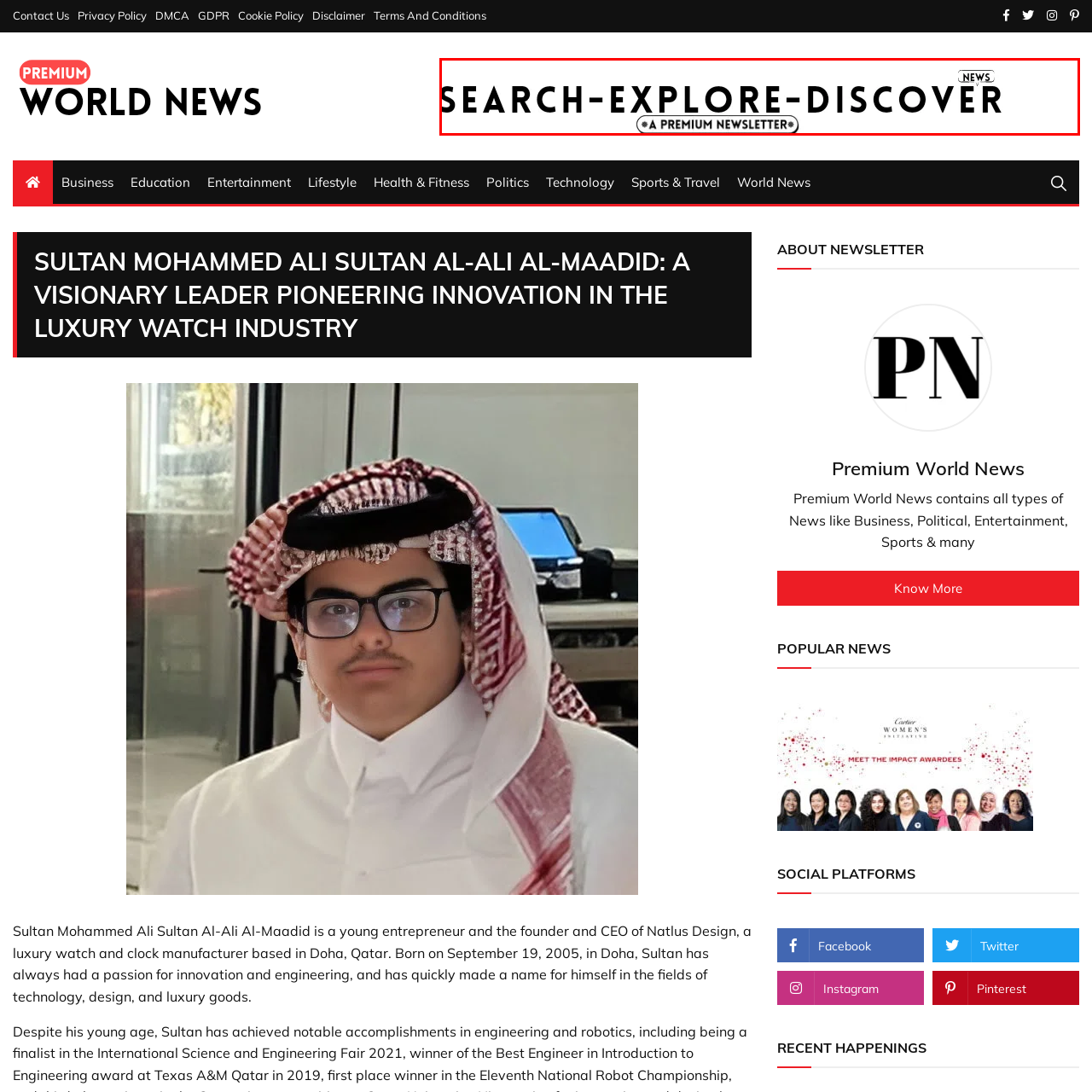Focus on the area highlighted by the red bounding box and give a thorough response to the following question, drawing from the image: What phrases are displayed in an eye-catching font?

According to the caption, the phrases 'SEARCH-EXPLORE-DISCOVER' are displayed in an eye-catching font, emphasizing a sense of adventure and curiosity in seeking out news.